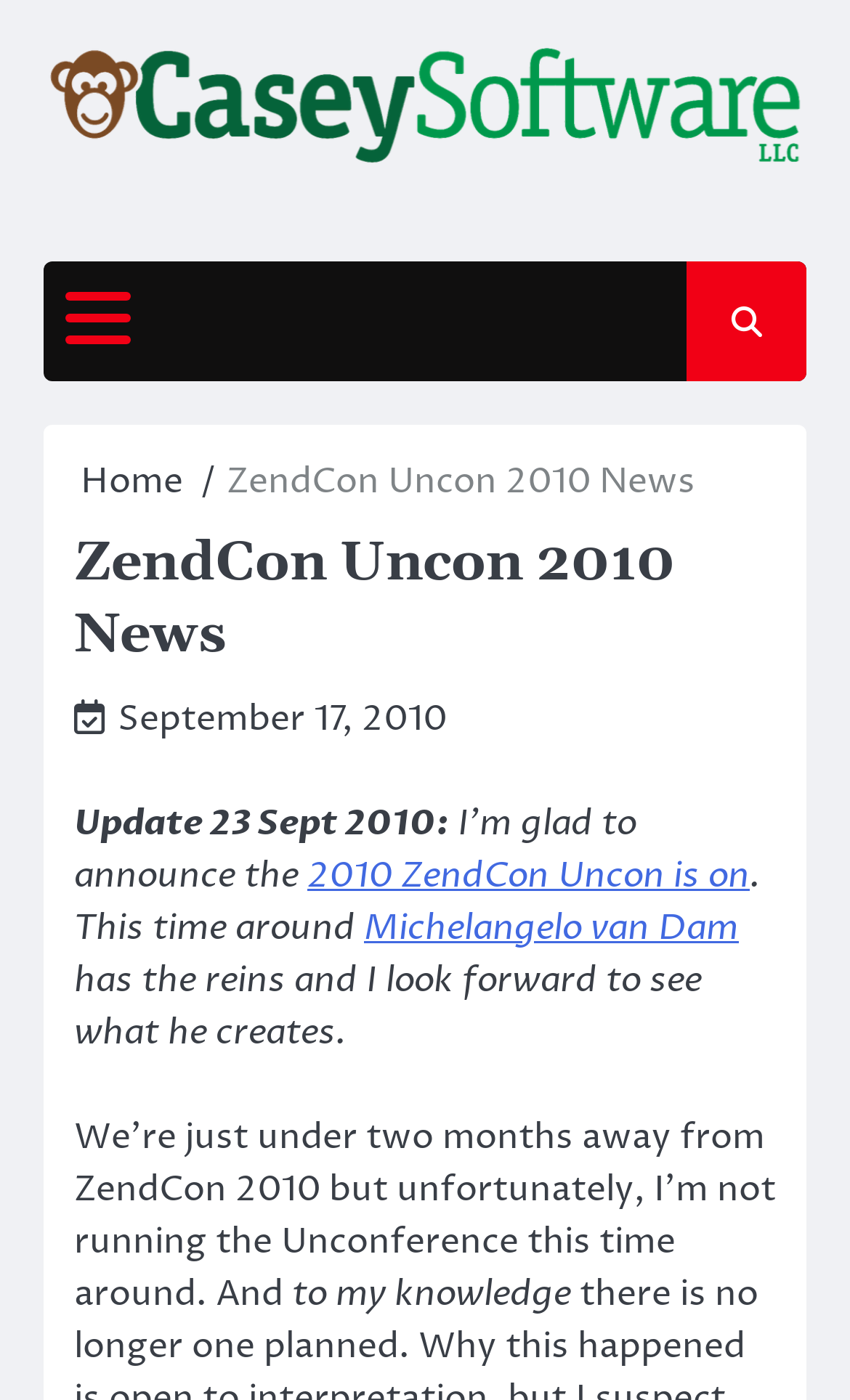What is the name of the event?
Based on the visual information, provide a detailed and comprehensive answer.

I found the answer by looking at the header section of the webpage, where it says 'ZendCon Uncon 2010 News'.